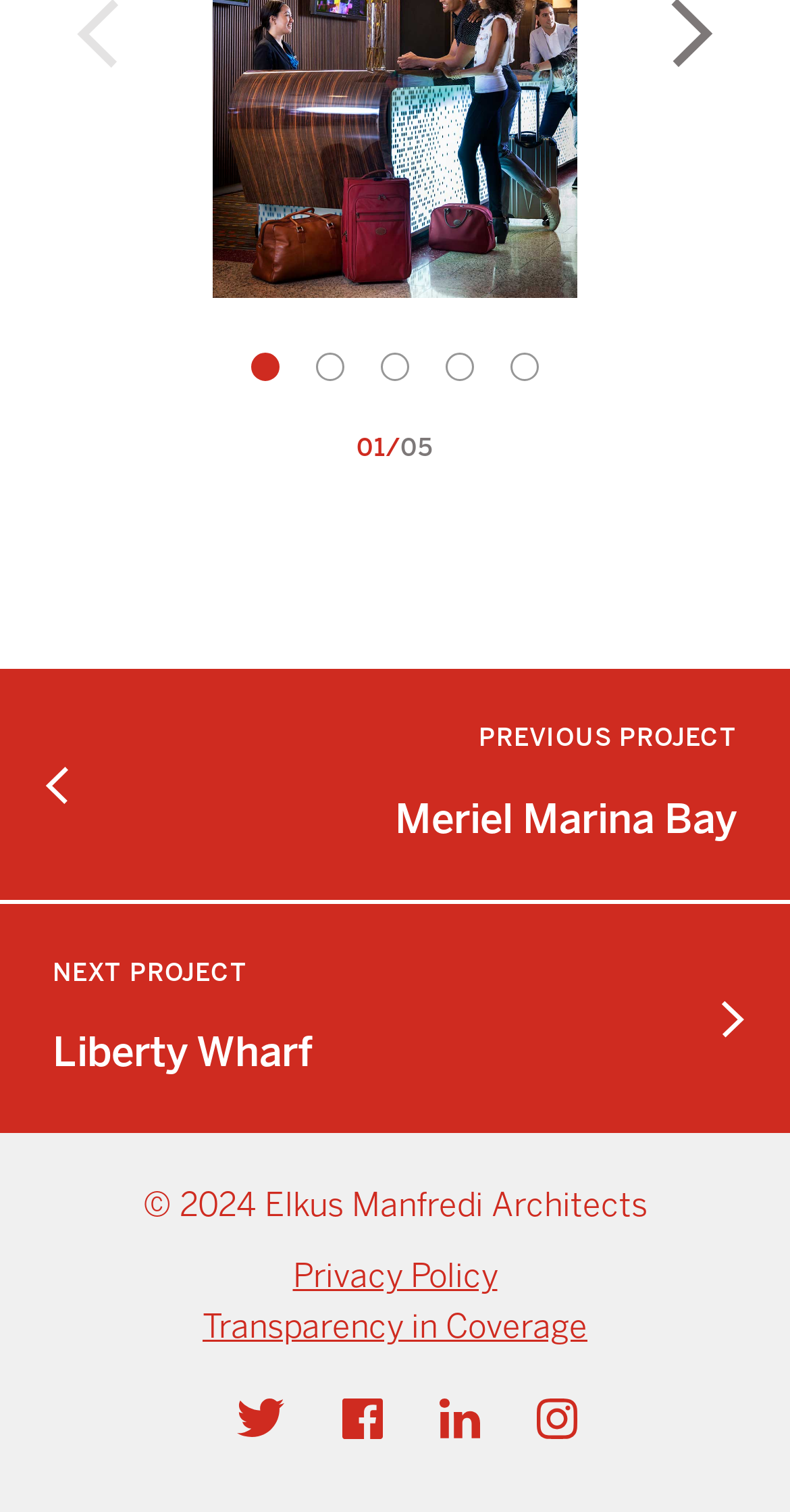Please locate the bounding box coordinates for the element that should be clicked to achieve the following instruction: "click button 5". Ensure the coordinates are given as four float numbers between 0 and 1, i.e., [left, top, right, bottom].

[0.646, 0.233, 0.682, 0.252]